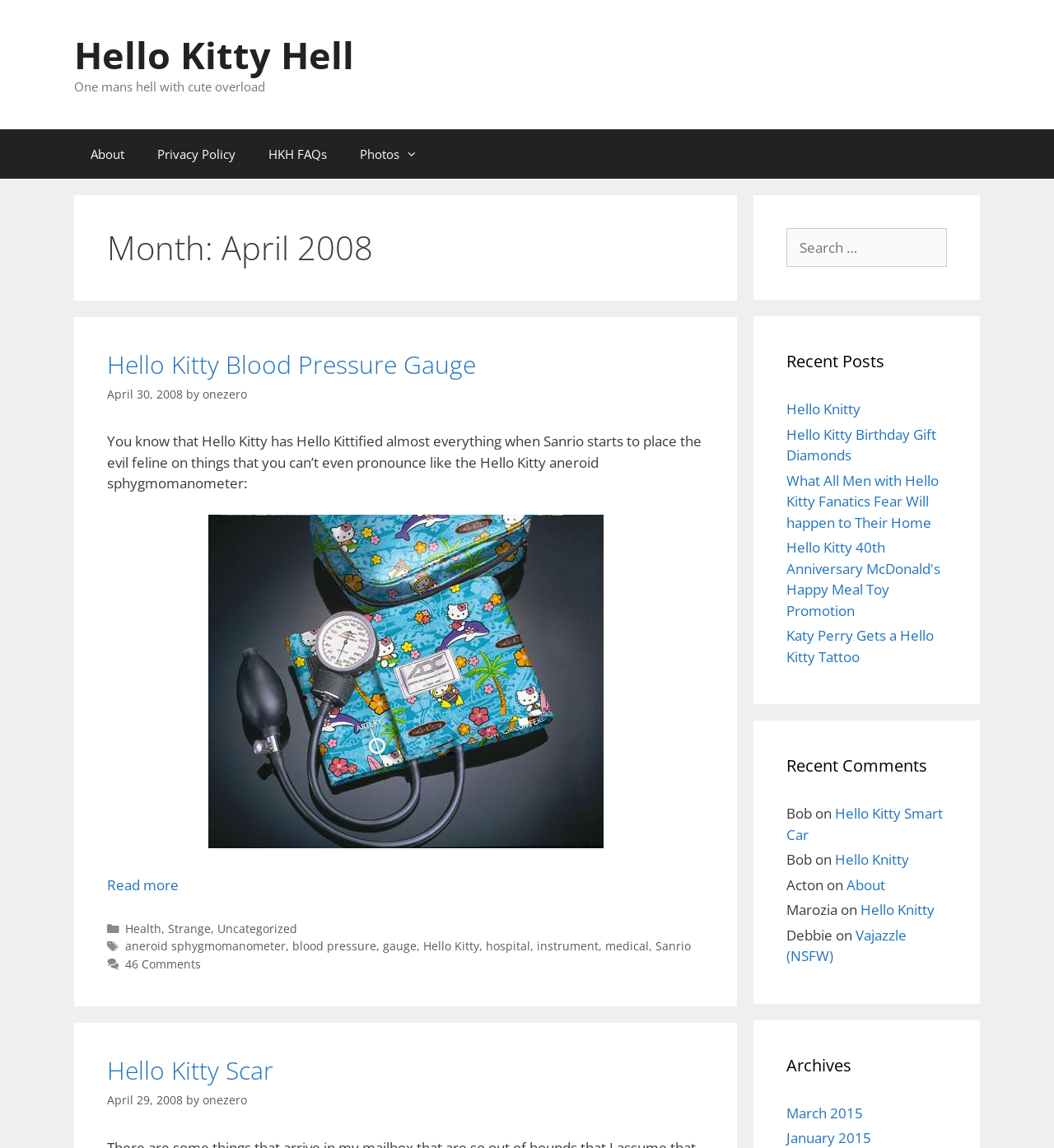Locate the bounding box coordinates of the item that should be clicked to fulfill the instruction: "Check recent comments".

[0.746, 0.656, 0.898, 0.678]